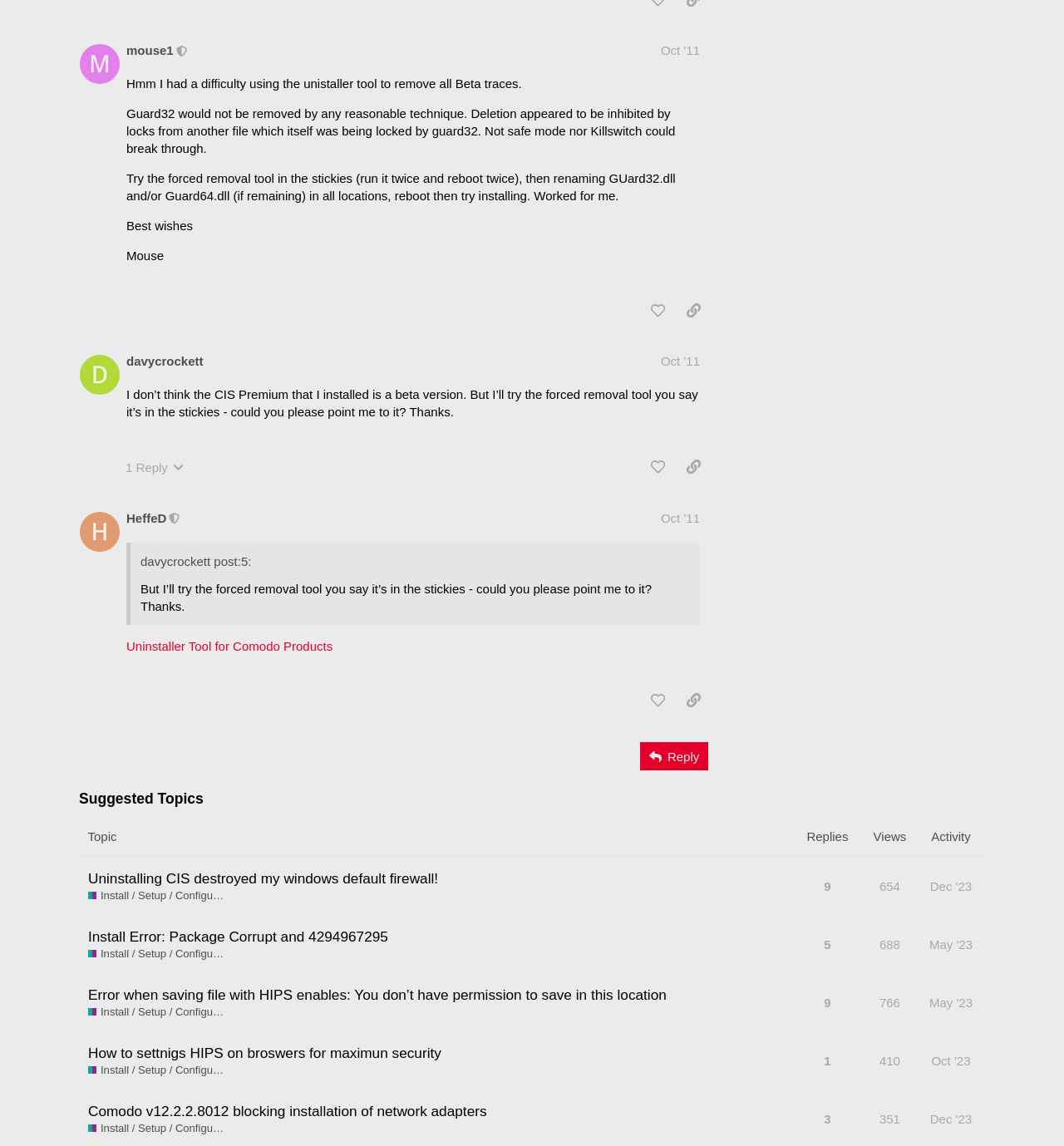Determine the bounding box coordinates for the area that needs to be clicked to fulfill this task: "Click on CONTACT". The coordinates must be given as four float numbers between 0 and 1, i.e., [left, top, right, bottom].

None